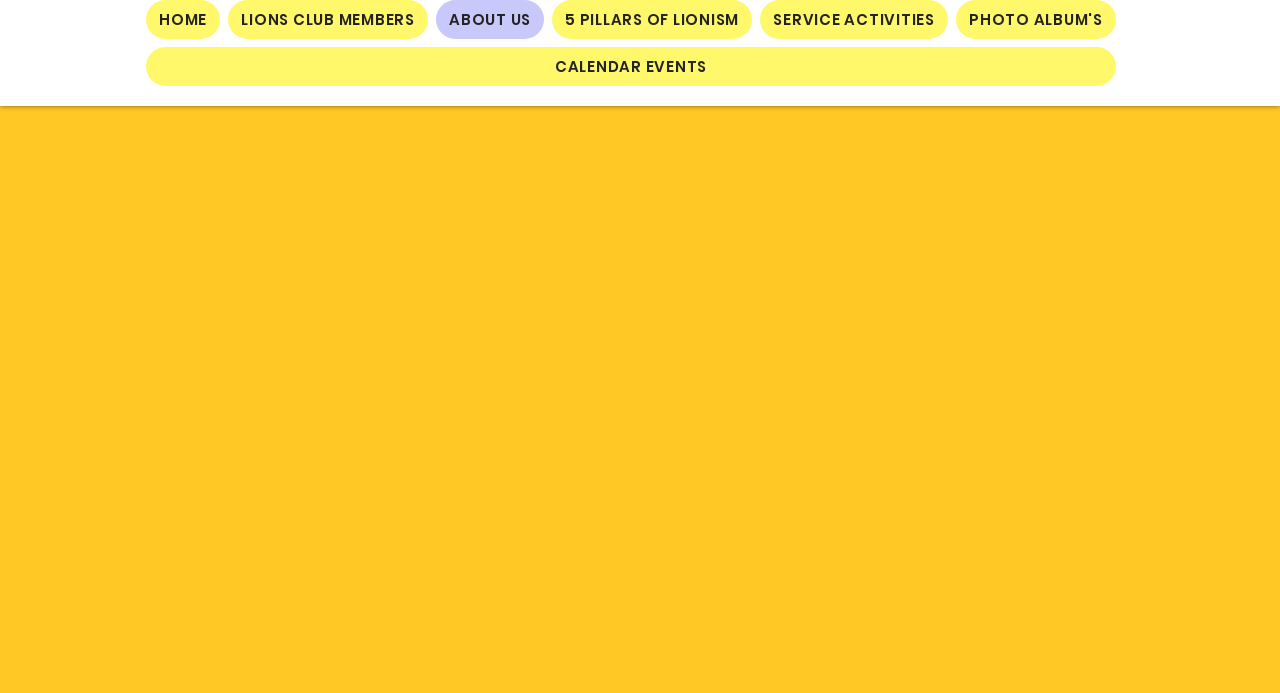Determine the bounding box coordinates of the area to click in order to meet this instruction: "View Newmarket's Frendship Arch image".

[0.339, 0.506, 0.677, 0.935]